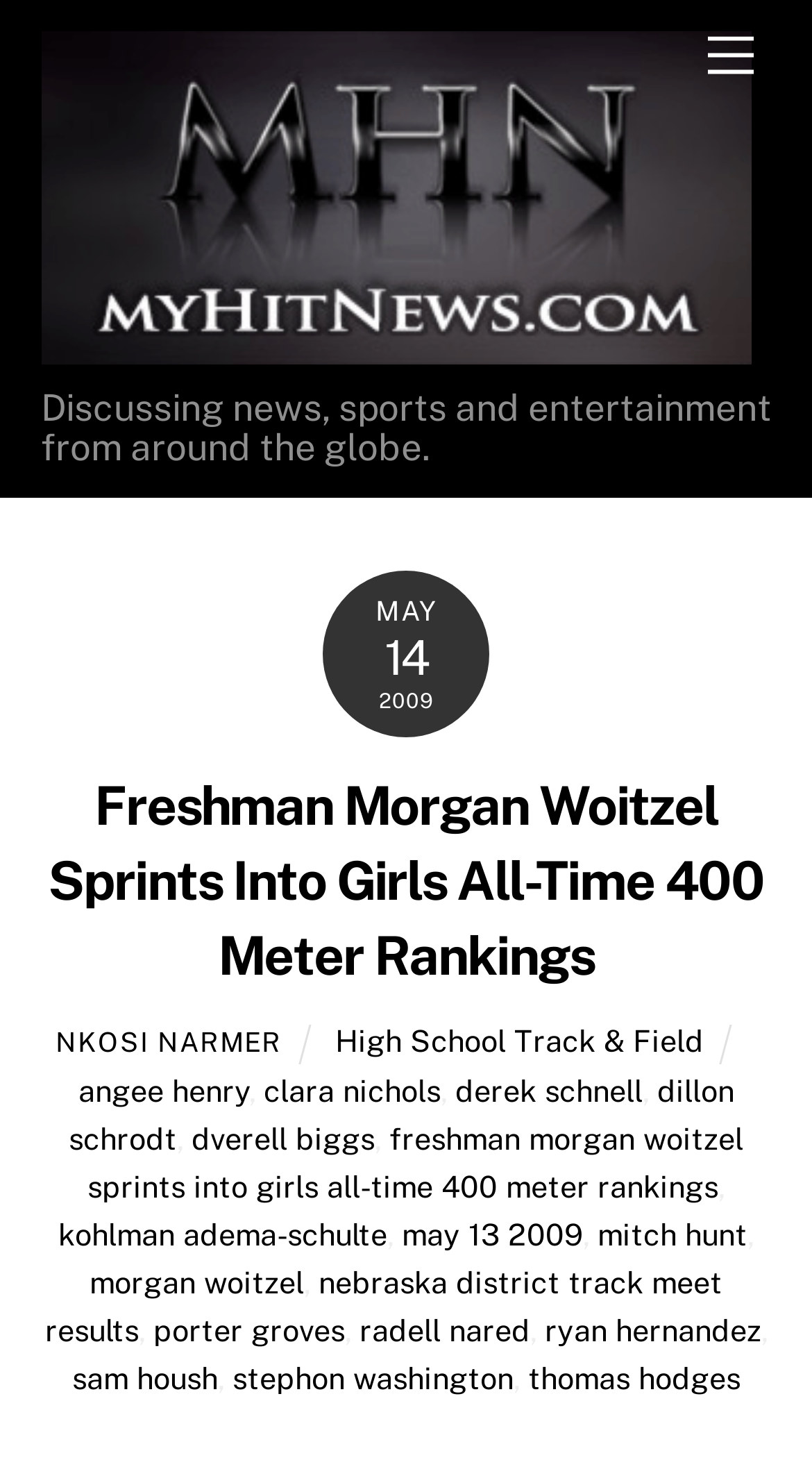Please identify the bounding box coordinates of the element I should click to complete this instruction: 'Click on the 'Menu' link'. The coordinates should be given as four float numbers between 0 and 1, like this: [left, top, right, bottom].

[0.847, 0.011, 0.95, 0.066]